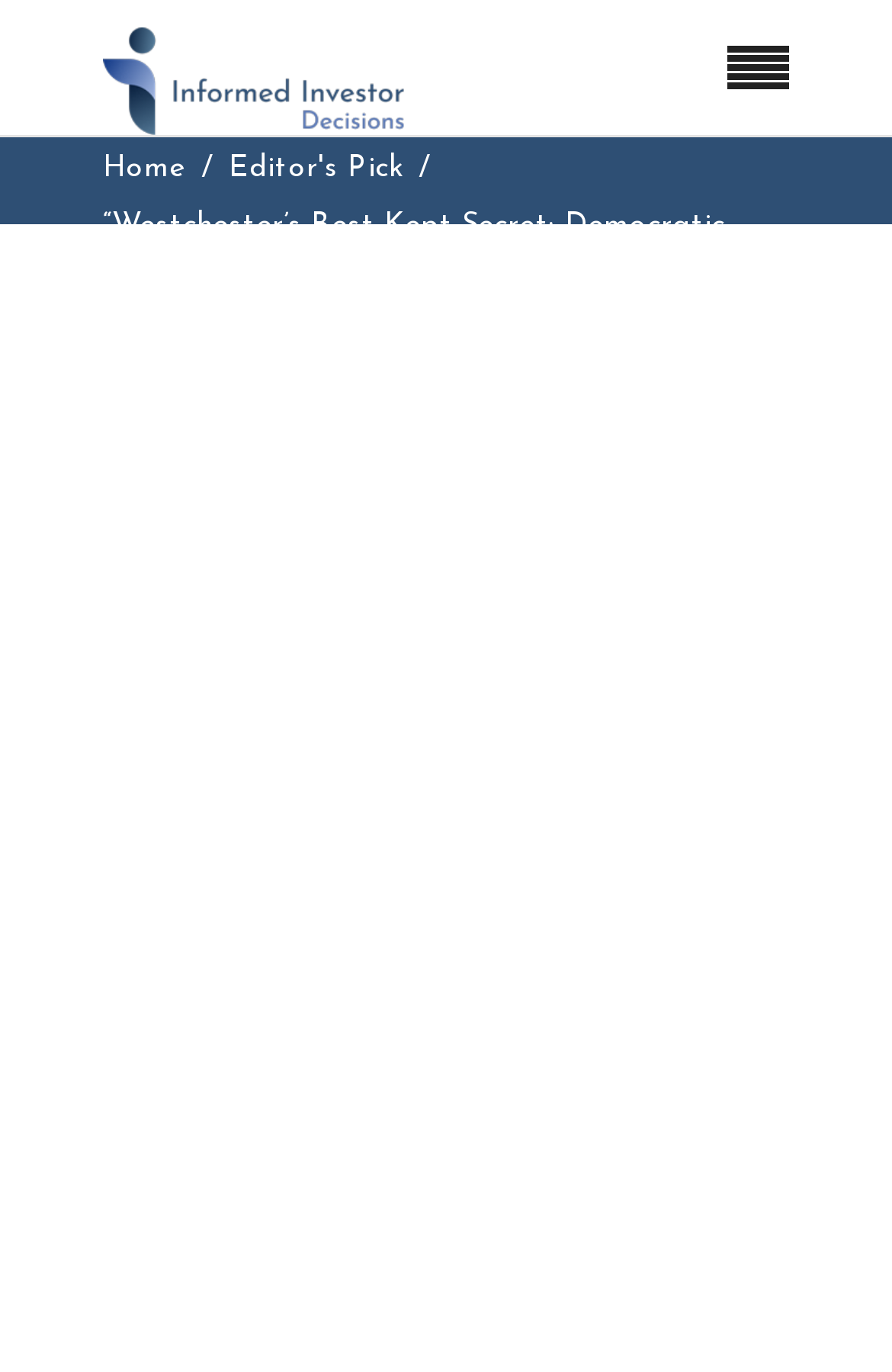What is the name of the first menu item?
Give a one-word or short-phrase answer derived from the screenshot.

Home